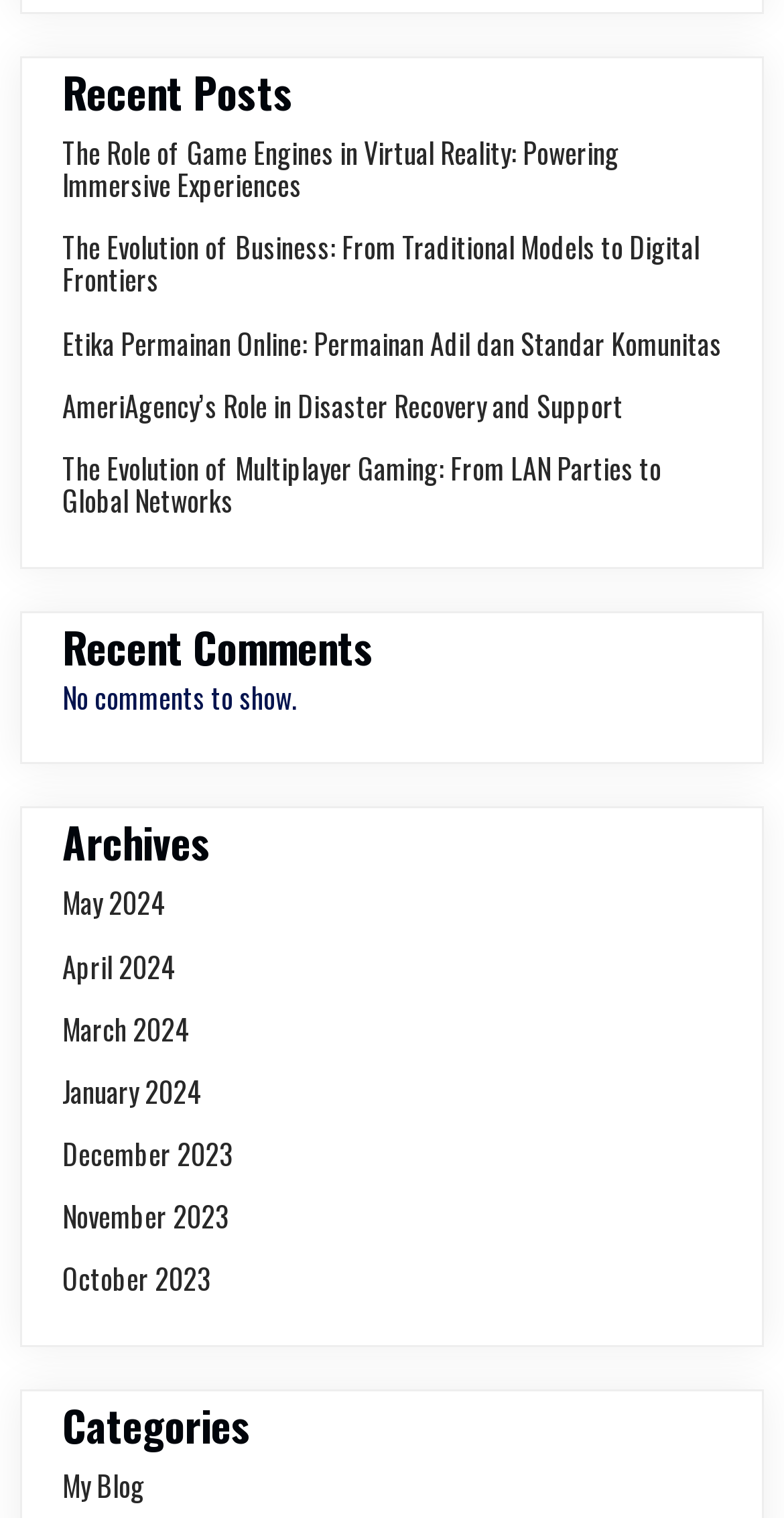Refer to the image and provide an in-depth answer to the question:
Are there any comments shown?

I looked at the section under the 'Recent Comments' heading, which says 'No comments to show'.